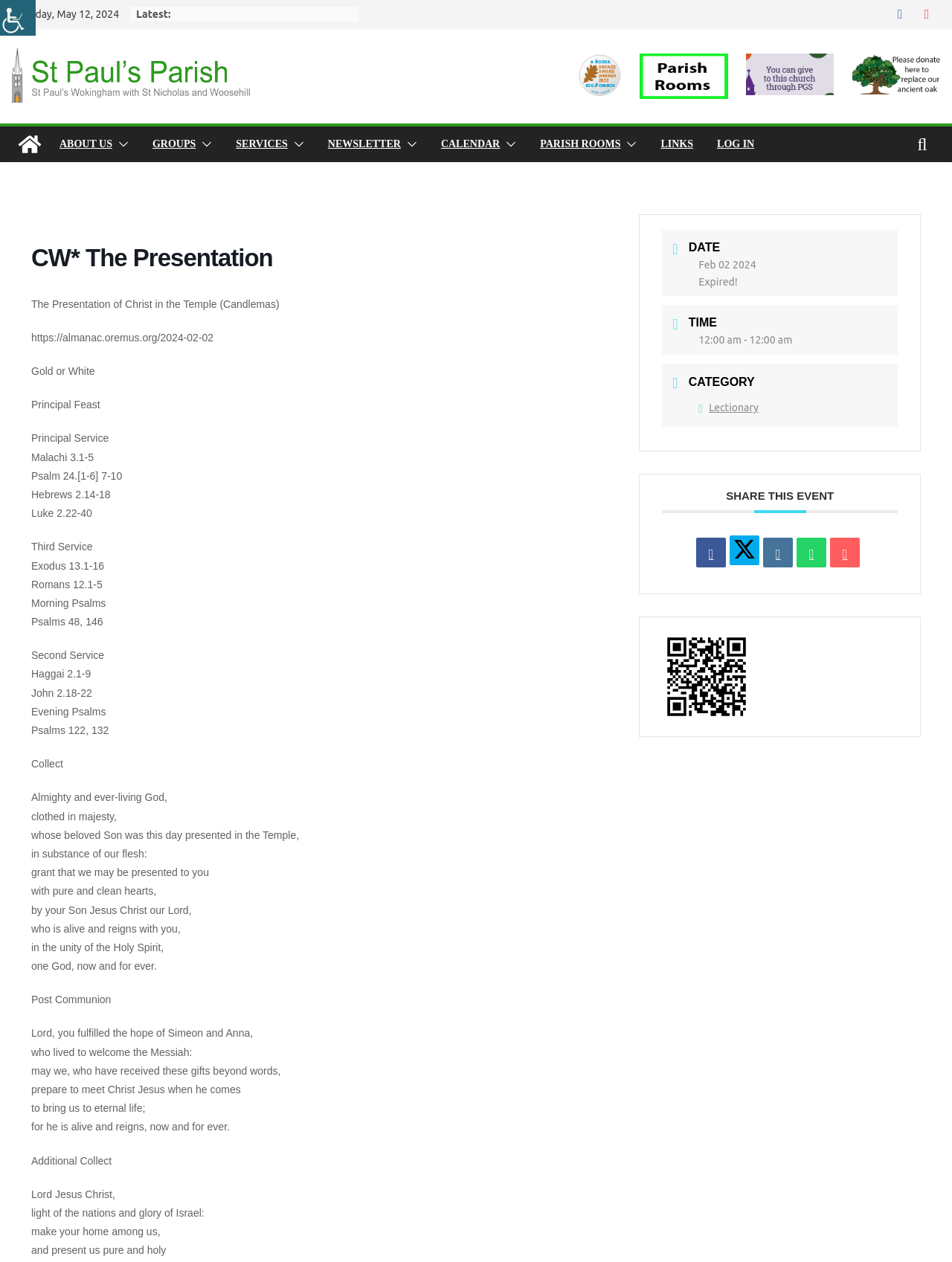How many figures are there in the complementary section?
Carefully examine the image and provide a detailed answer to the question.

I found the complementary section on the webpage by looking at the element with the bounding box coordinates [0.56, 0.042, 0.988, 0.078]. Within this section, I counted 5 figure elements, each with a link element inside, which suggests that they are separate figures.